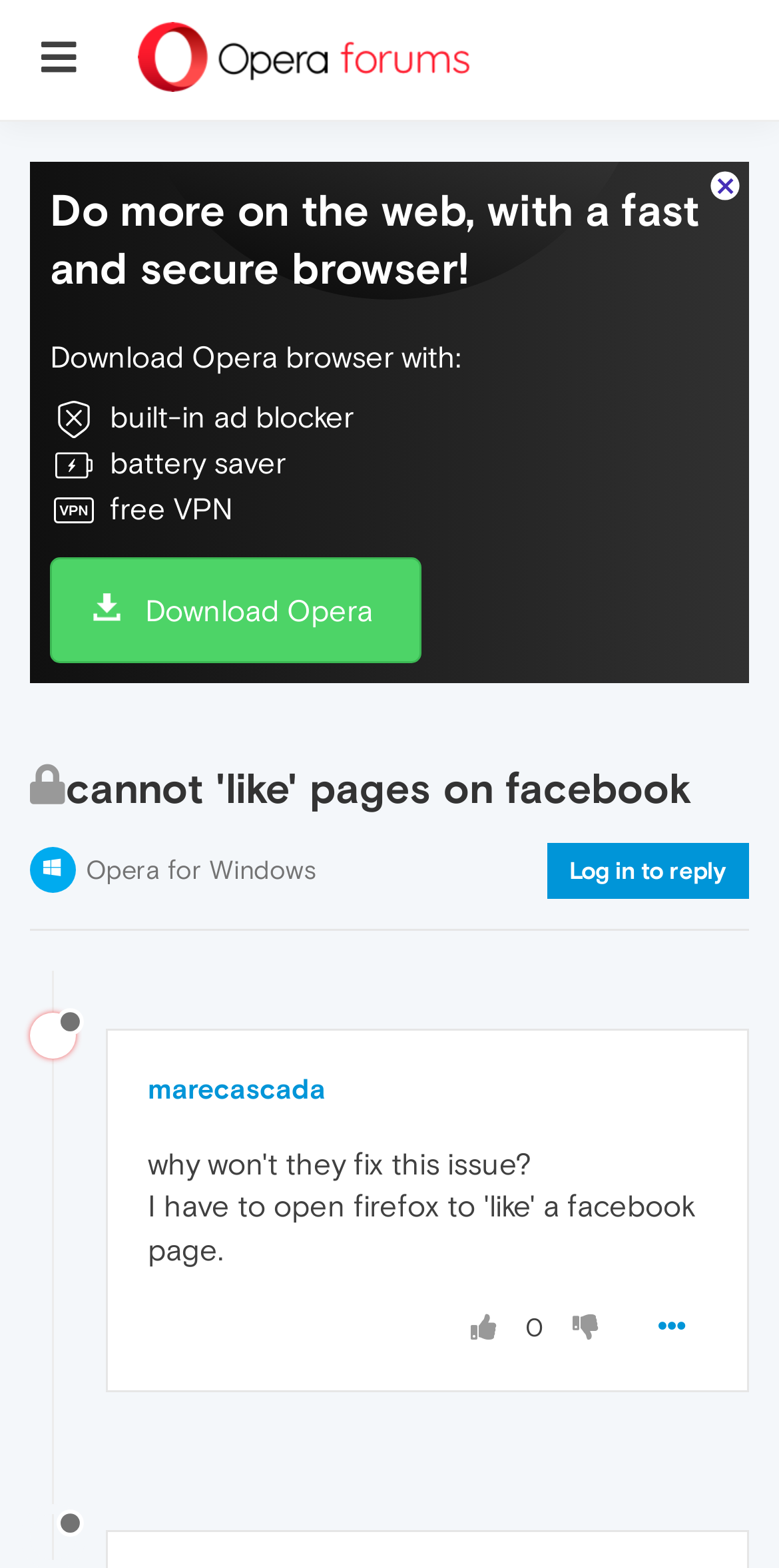With reference to the screenshot, provide a detailed response to the question below:
What is the status of the user 'marecascada'?

The user 'marecascada' has a status icon next to their name, which is a generic element with the text 'Offline'.